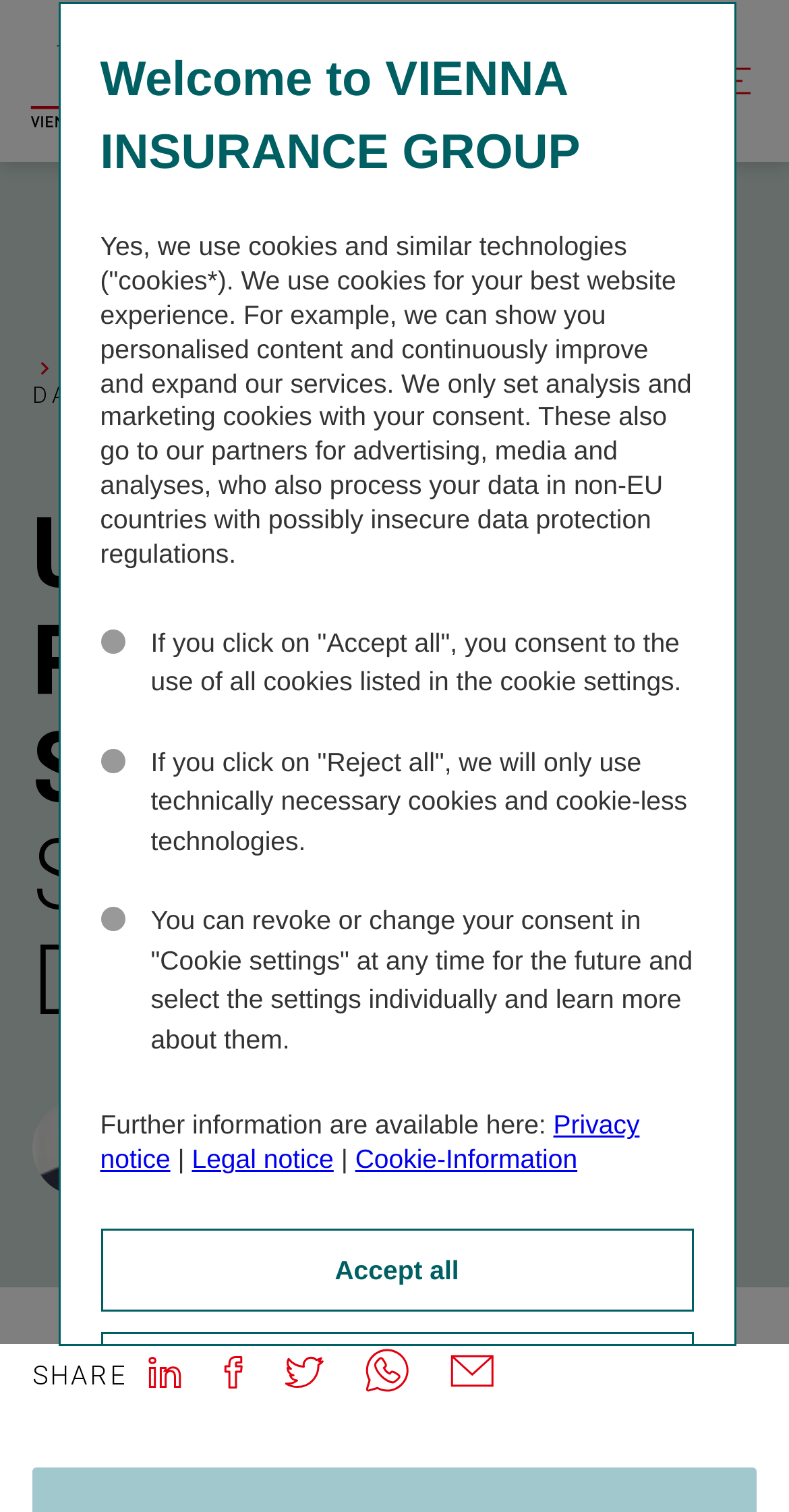Given the element description parent_node: SHARE title="Share via e-mail", identify the bounding box coordinates for the UI element on the webpage screenshot. The format should be (top-left x, top-left y, bottom-right x, bottom-right y), with values between 0 and 1.

[0.556, 0.895, 0.638, 0.927]